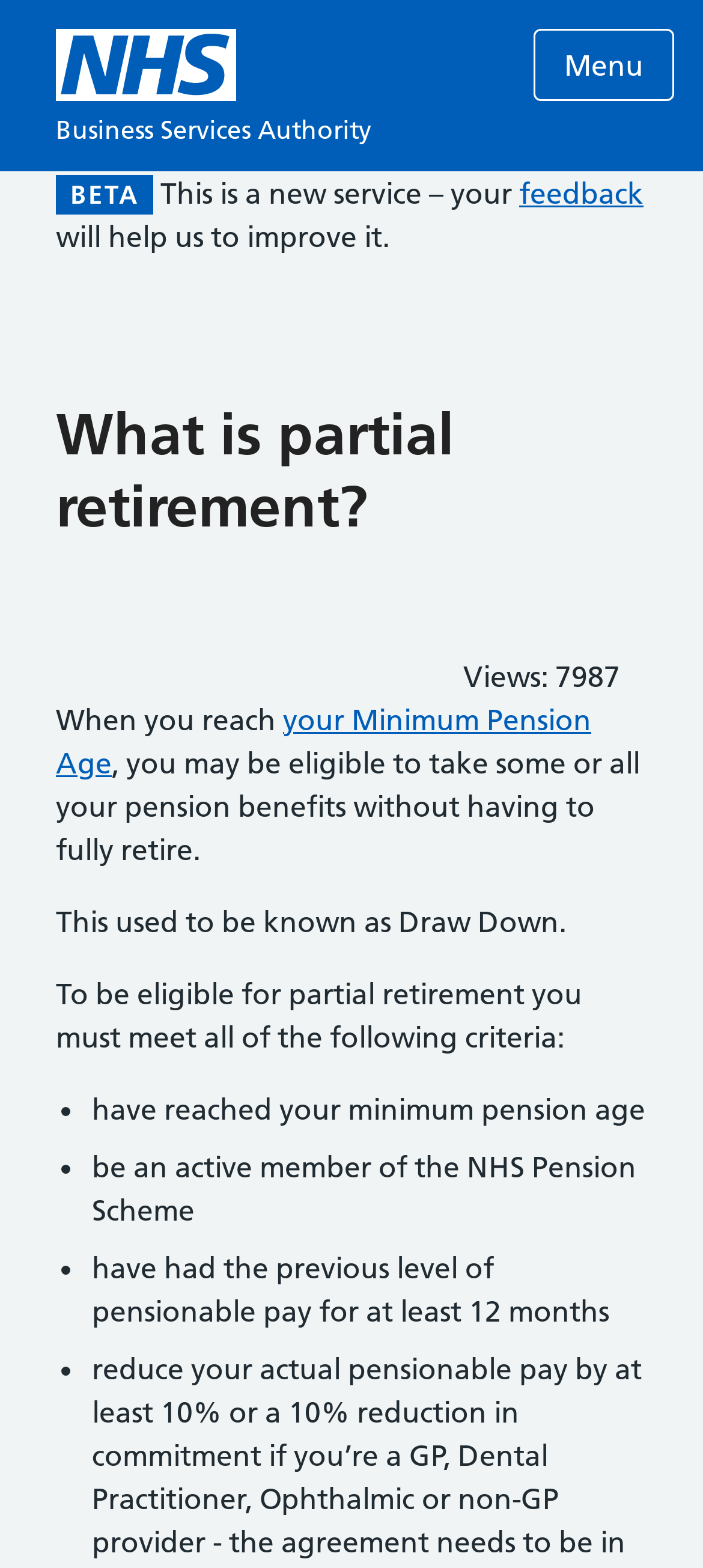What is the name of the organization?
Please provide a comprehensive answer based on the information in the image.

I found the answer by looking at the link element with the text 'NHS Business Services Authority' at the top of the webpage.